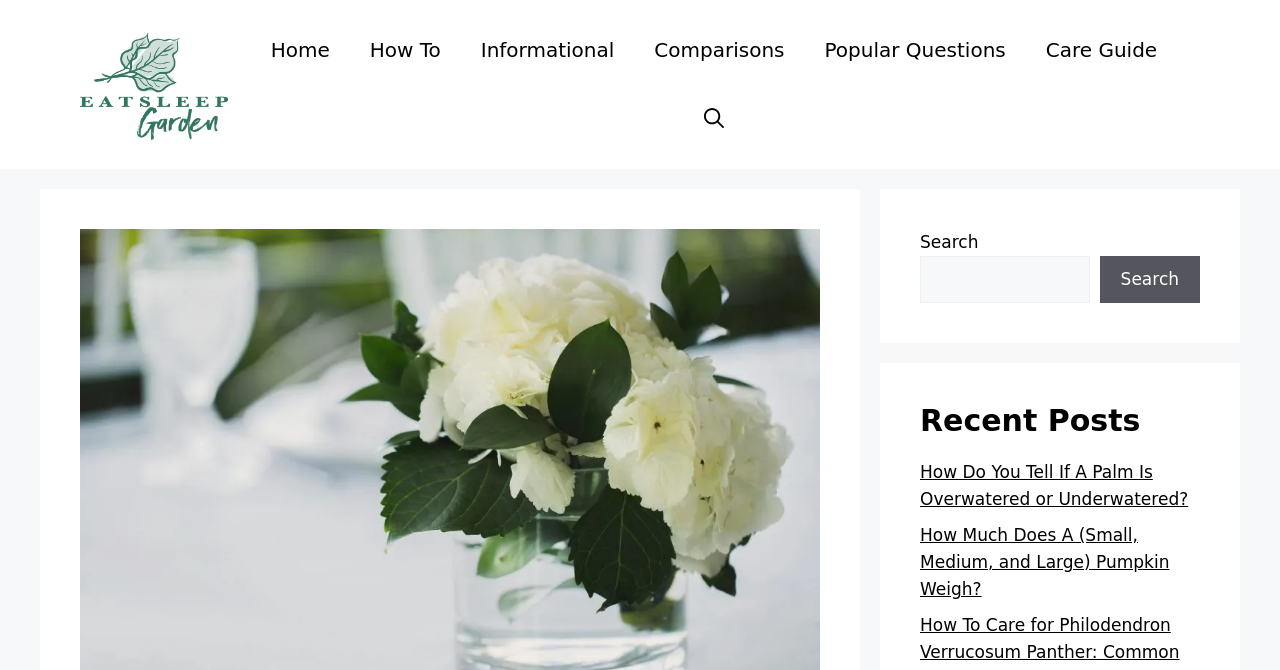Give a short answer using one word or phrase for the question:
What is the title of the recent posts section?

Recent Posts